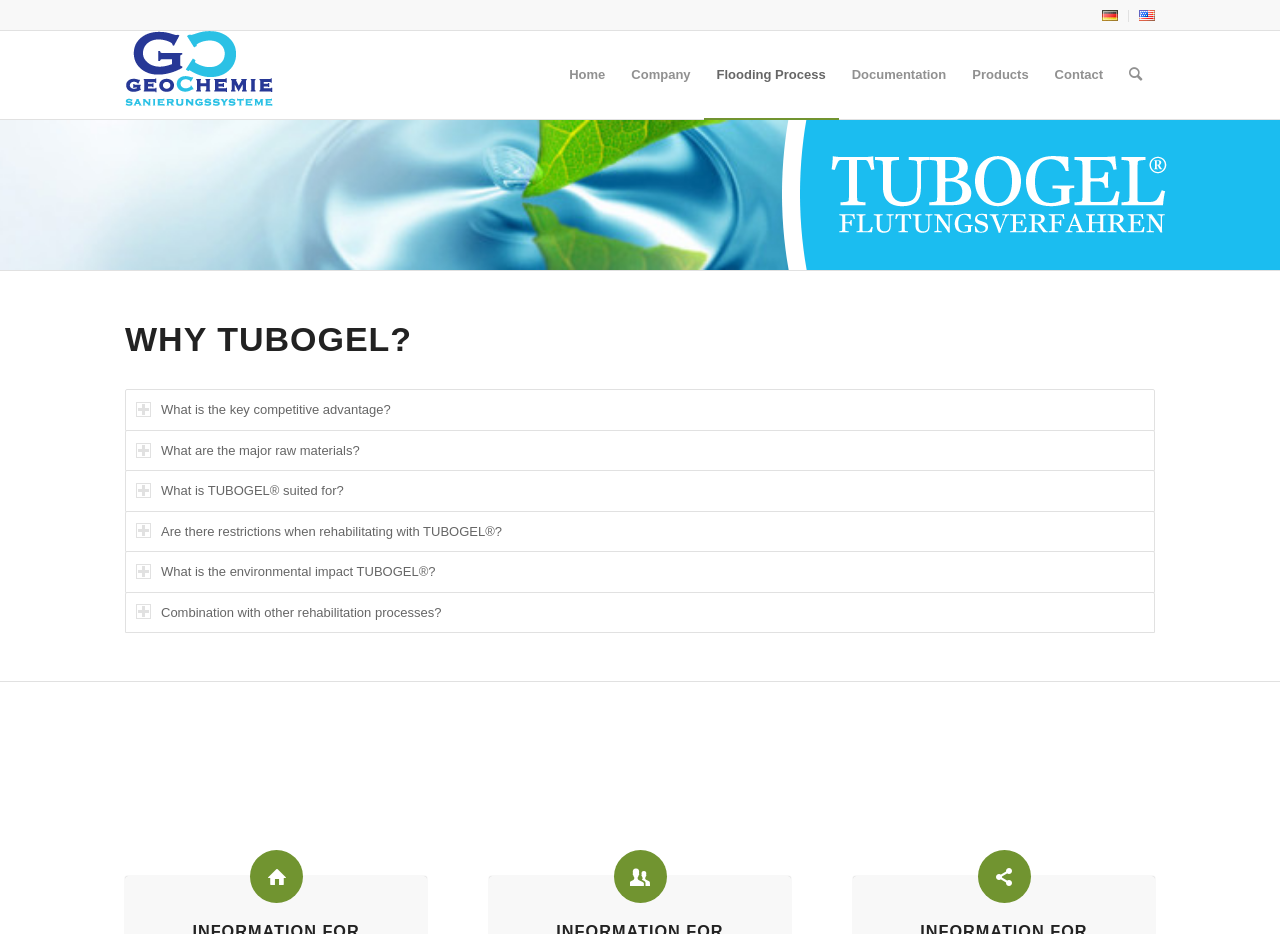Find the bounding box coordinates of the element I should click to carry out the following instruction: "Follow us on Facebook".

None